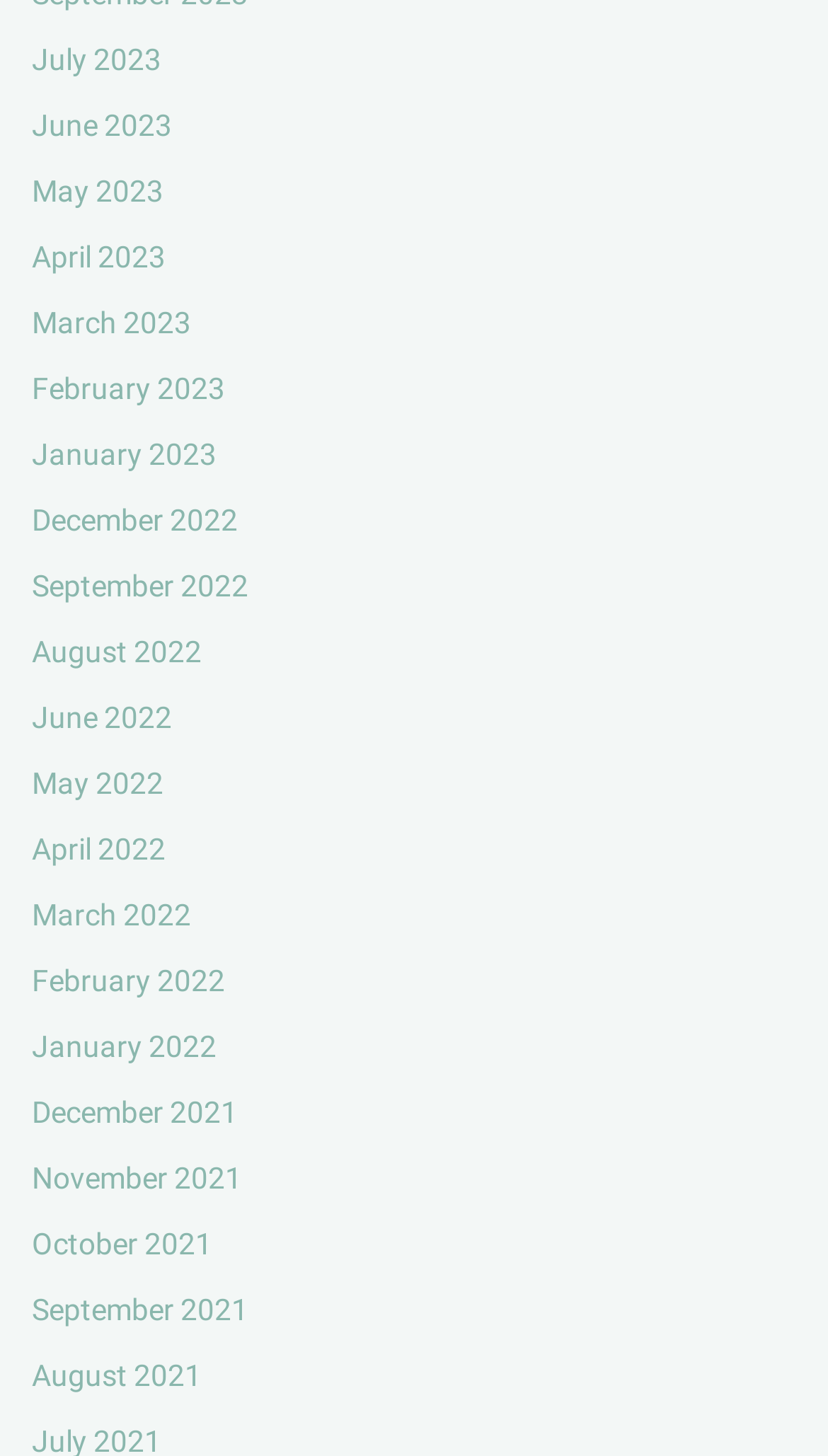Identify the bounding box coordinates of the clickable region necessary to fulfill the following instruction: "view August 2021". The bounding box coordinates should be four float numbers between 0 and 1, i.e., [left, top, right, bottom].

[0.038, 0.902, 0.244, 0.925]